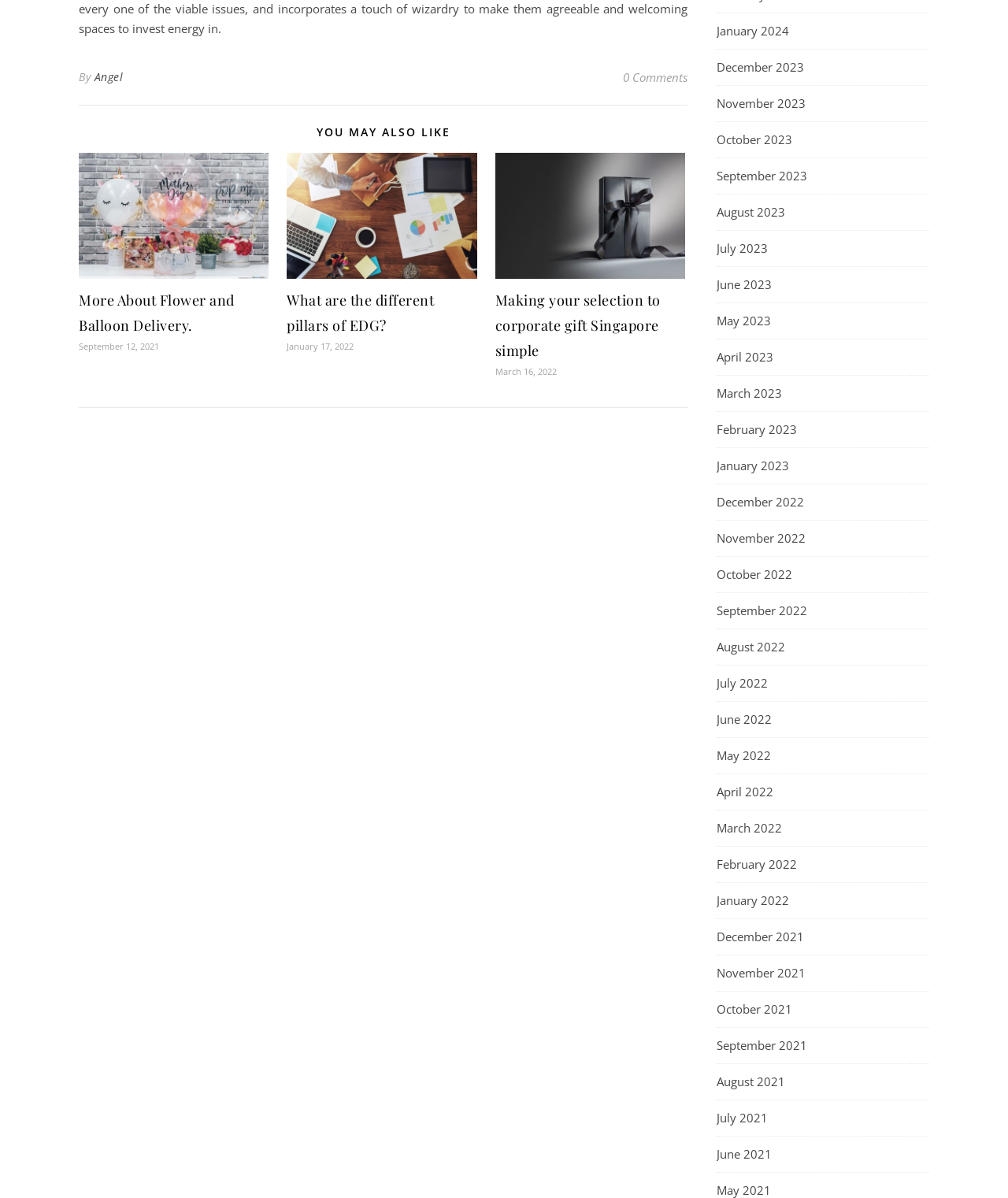Determine the bounding box coordinates for the clickable element to execute this instruction: "Click on 'More About Flower and Balloon Delivery'". Provide the coordinates as four float numbers between 0 and 1, i.e., [left, top, right, bottom].

[0.078, 0.238, 0.267, 0.28]